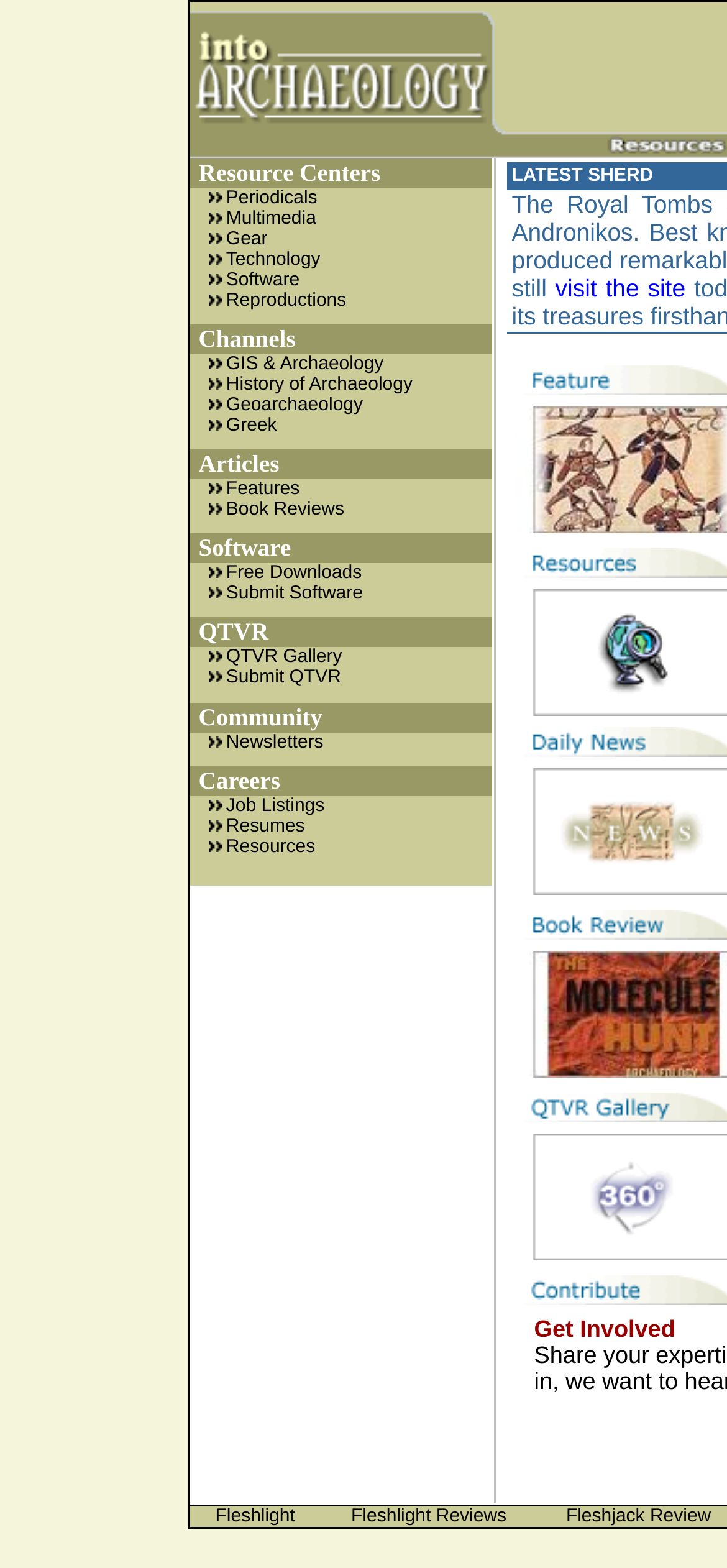Determine the bounding box for the described UI element: "History of Archaeology".

[0.311, 0.239, 0.568, 0.252]